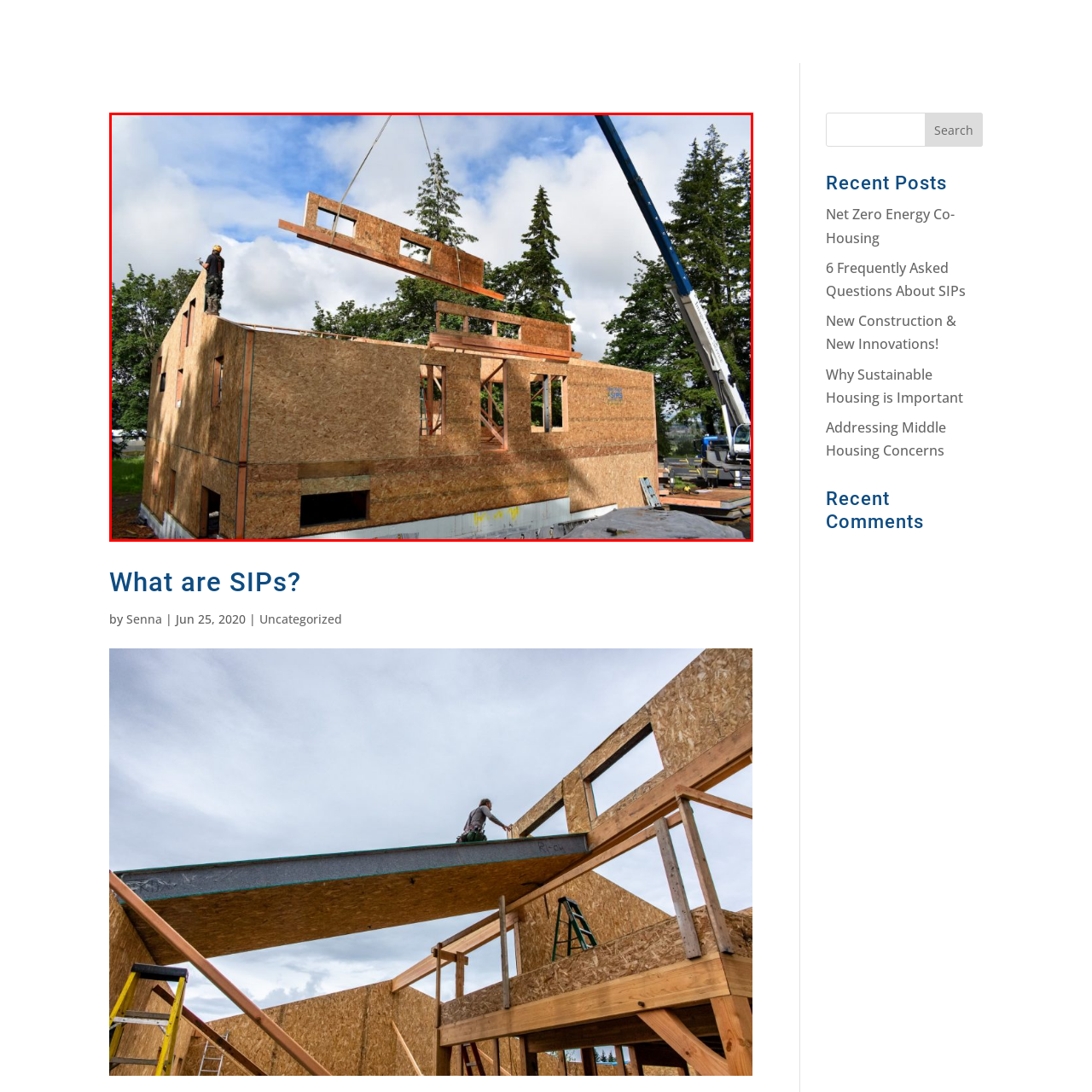What is the surrounding environment like?
Analyze the image within the red frame and provide a concise answer using only one word or a short phrase.

Lush and green